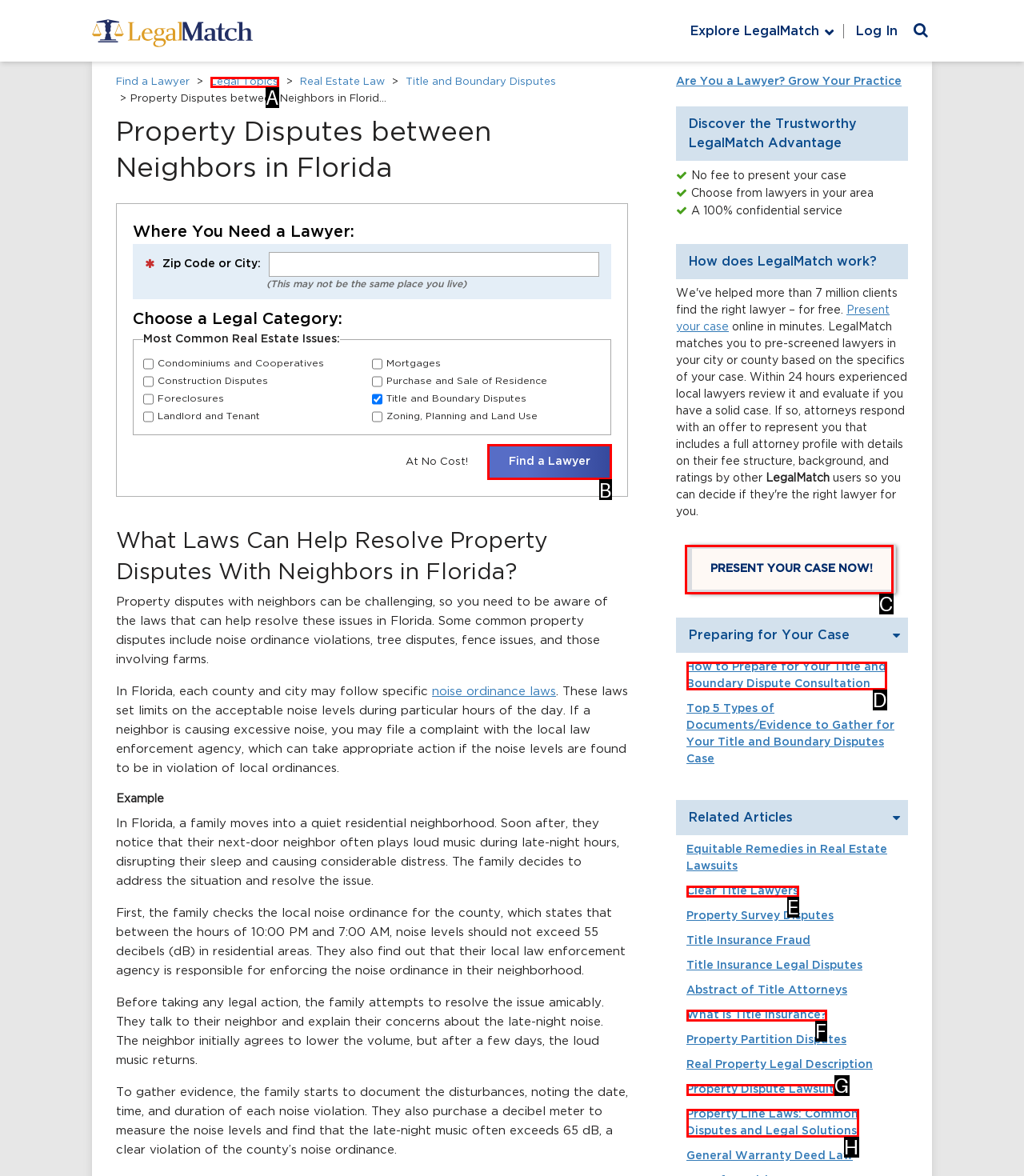Determine the letter of the UI element I should click on to complete the task: Click the 'Find a Lawyer' button from the provided choices in the screenshot.

B